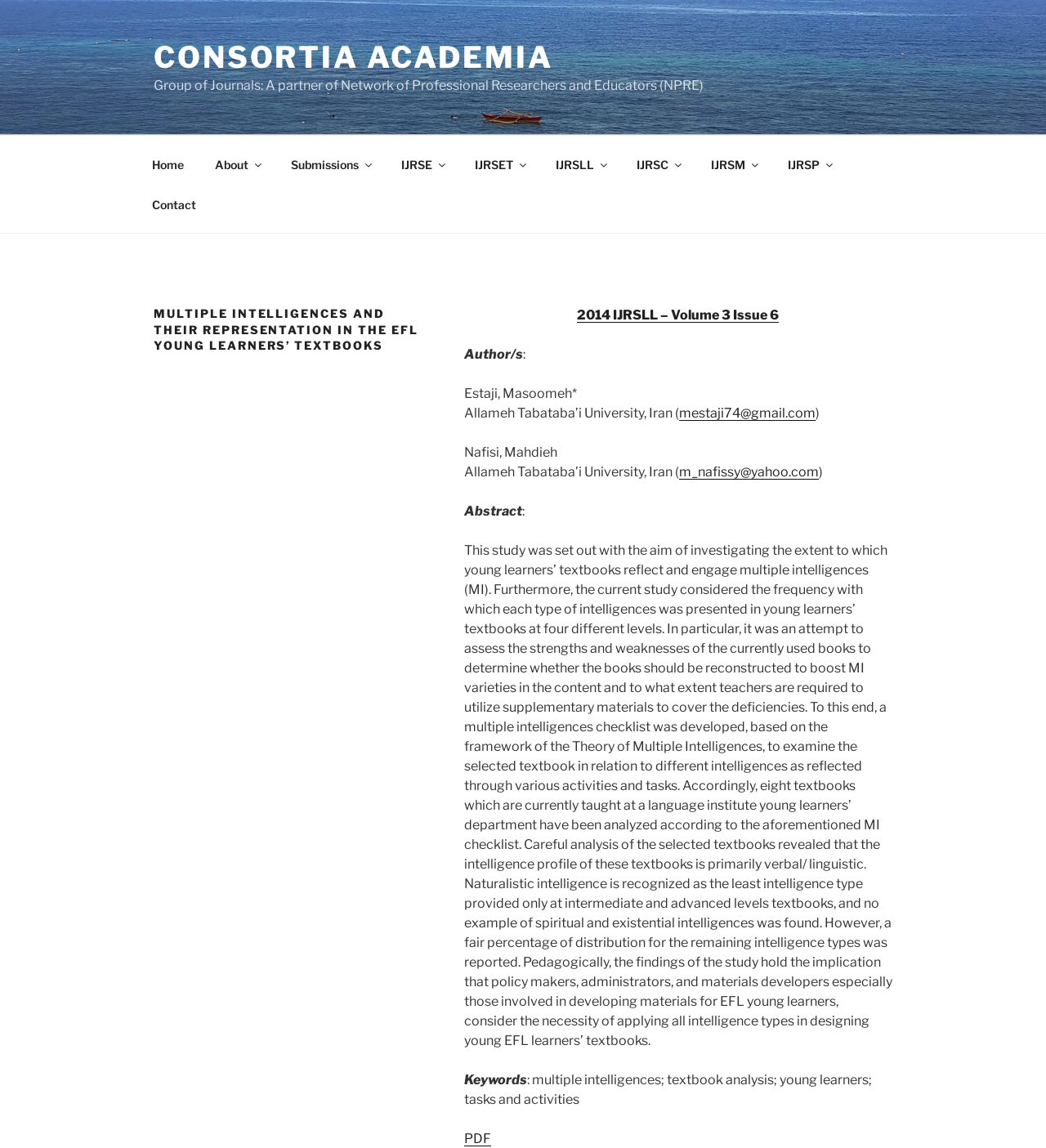Identify the bounding box coordinates for the UI element described as: "Consortia Academia". The coordinates should be provided as four floats between 0 and 1: [left, top, right, bottom].

[0.147, 0.034, 0.529, 0.065]